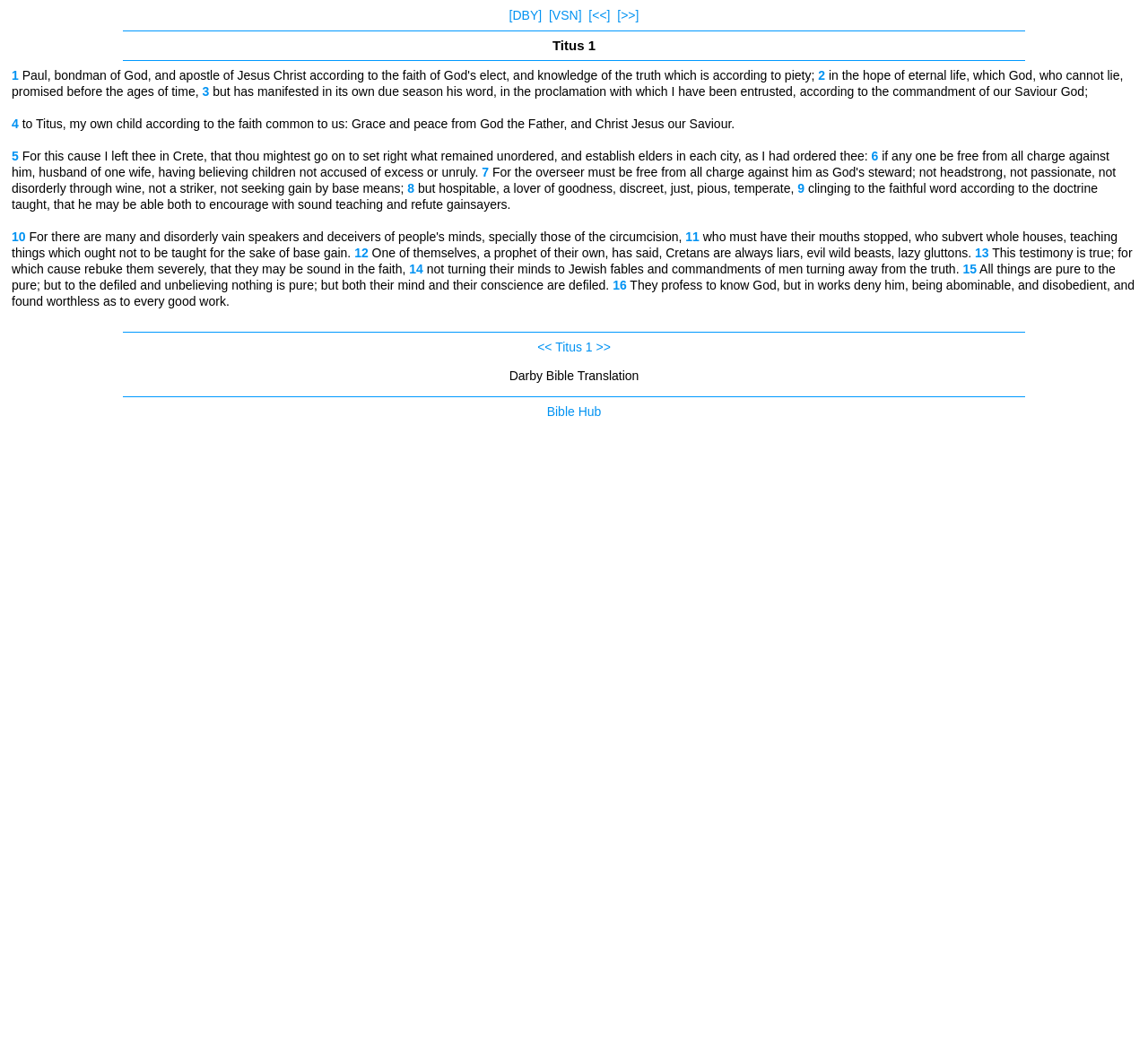Can you pinpoint the bounding box coordinates for the clickable element required for this instruction: "Go to the next page"? The coordinates should be four float numbers between 0 and 1, i.e., [left, top, right, bottom].

[0.538, 0.008, 0.557, 0.021]